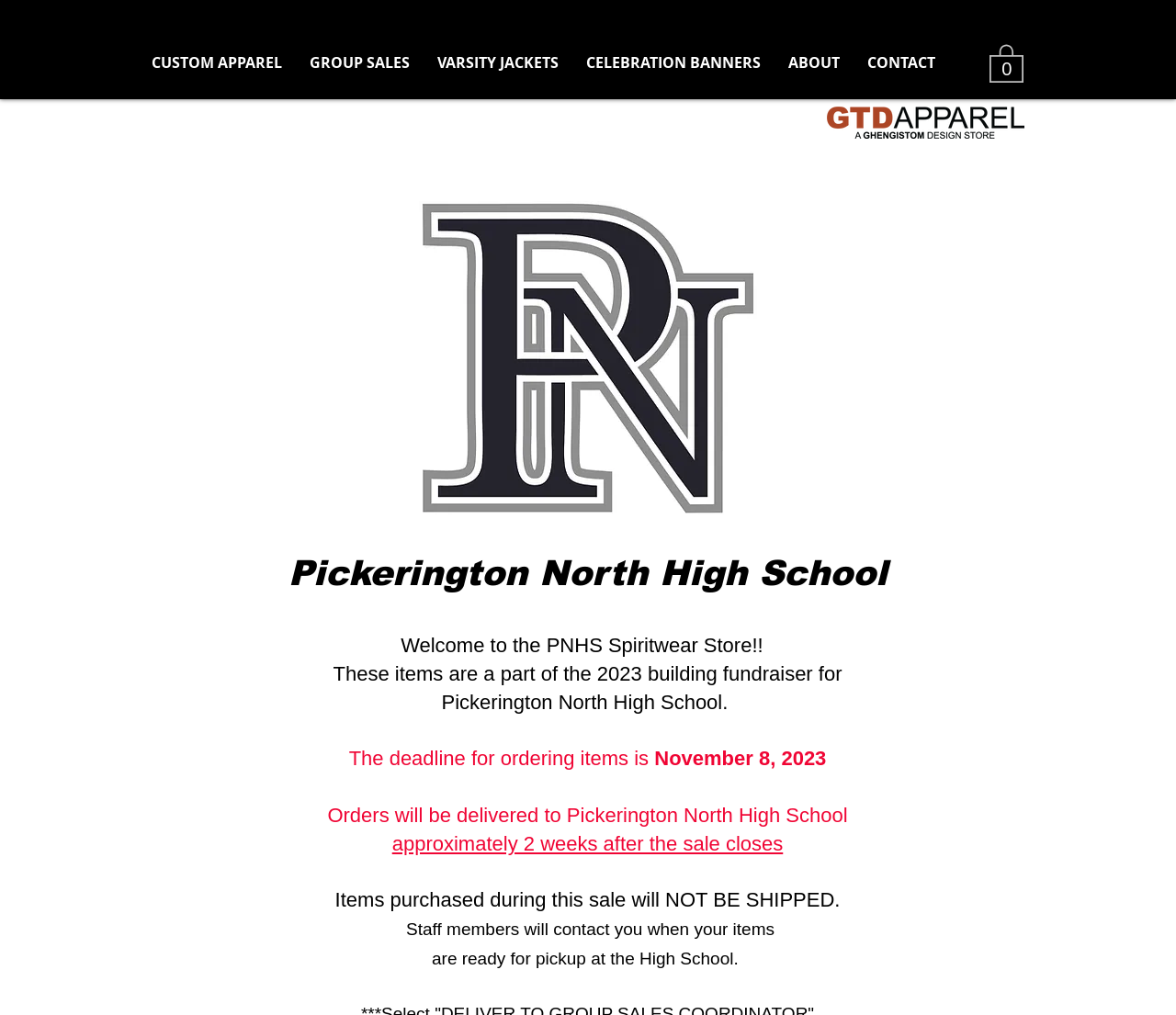From the details in the image, provide a thorough response to the question: How will orders be delivered?

According to the webpage, orders will be delivered to Pickerington North High School, and staff members will contact customers when their items are ready for pickup.